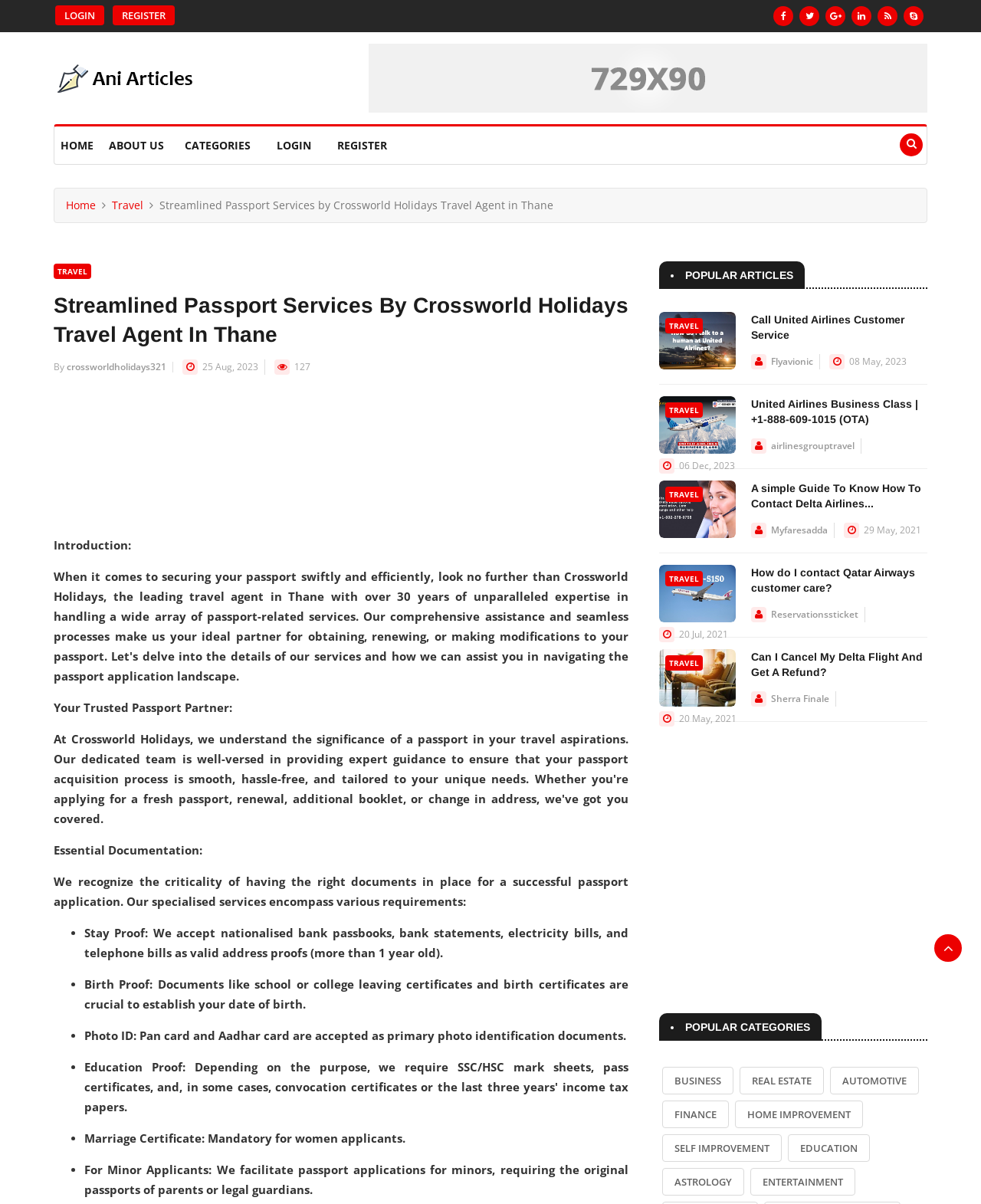Determine the bounding box coordinates of the region to click in order to accomplish the following instruction: "Click on LOGIN". Provide the coordinates as four float numbers between 0 and 1, specifically [left, top, right, bottom].

[0.056, 0.004, 0.106, 0.021]